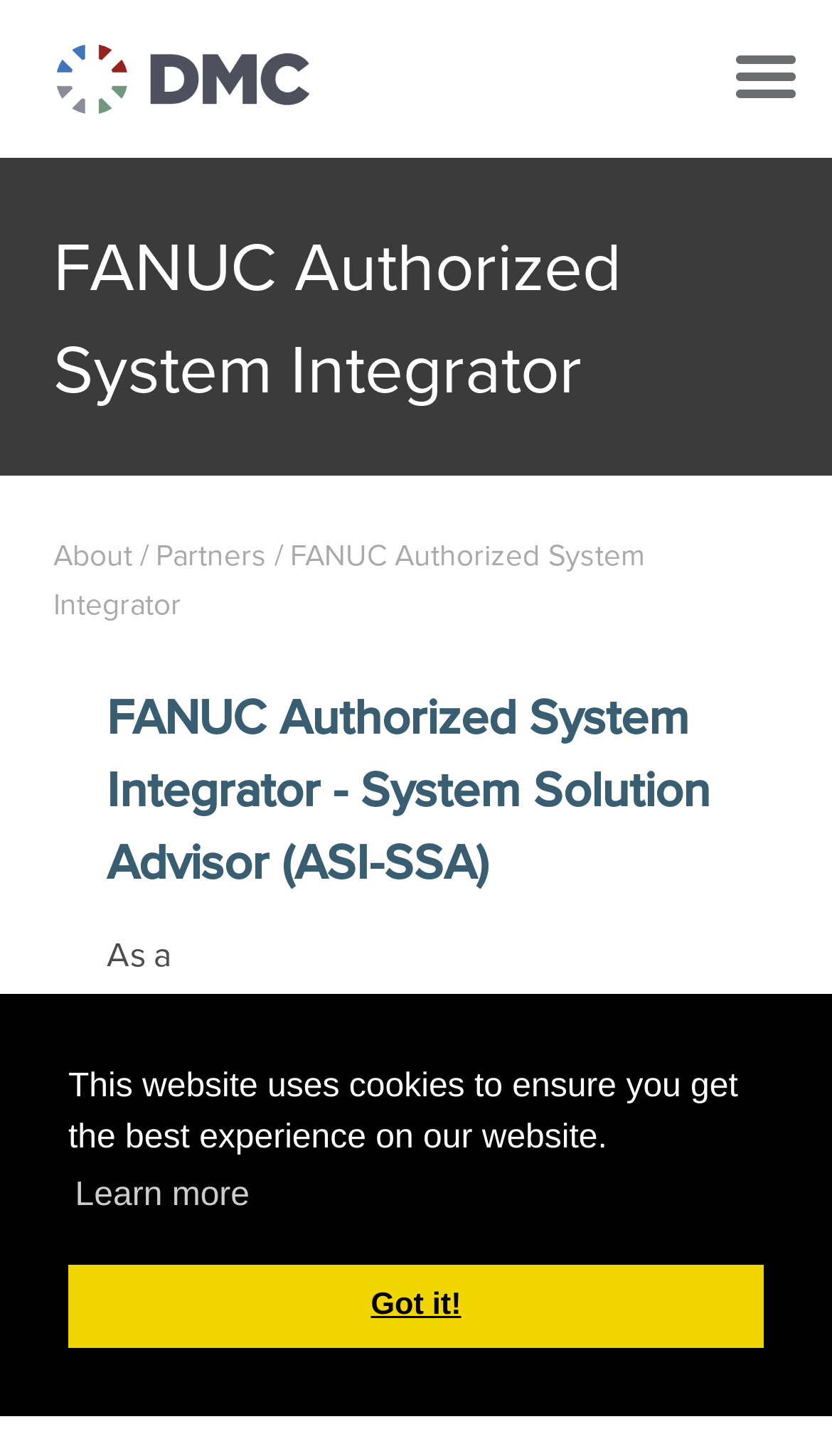What is the company name?
Please provide a detailed and comprehensive answer to the question.

I found the company name by looking at the top-left corner of the webpage, where the logo is located. The logo has an image with the text 'DMC, Inc.' next to it.